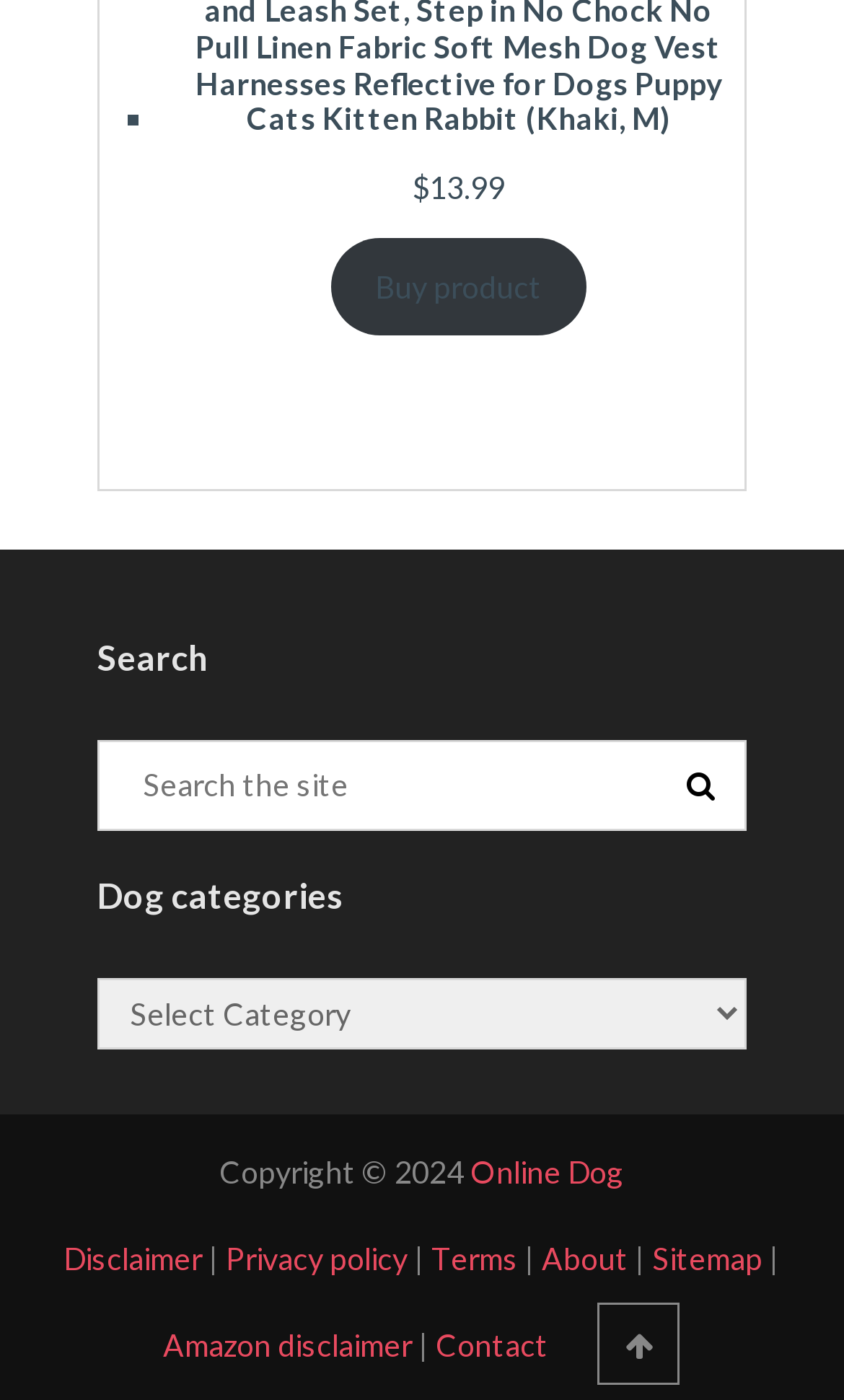Please determine the bounding box coordinates of the area that needs to be clicked to complete this task: 'Select dog categories'. The coordinates must be four float numbers between 0 and 1, formatted as [left, top, right, bottom].

[0.115, 0.698, 0.885, 0.749]